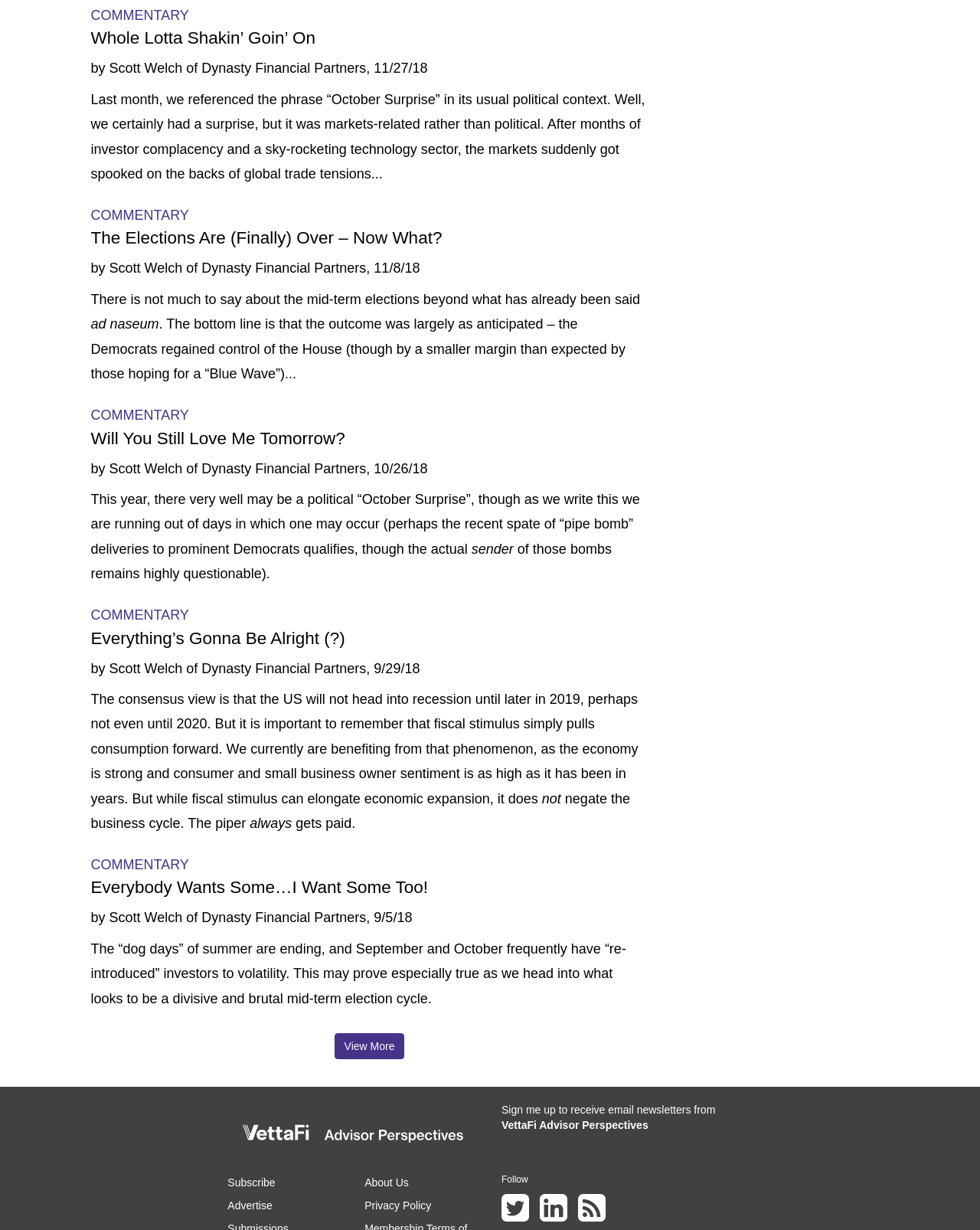Provide the bounding box coordinates for the area that should be clicked to complete the instruction: "Learn more about Advisor Perspectives".

[0.232, 0.896, 0.488, 0.946]